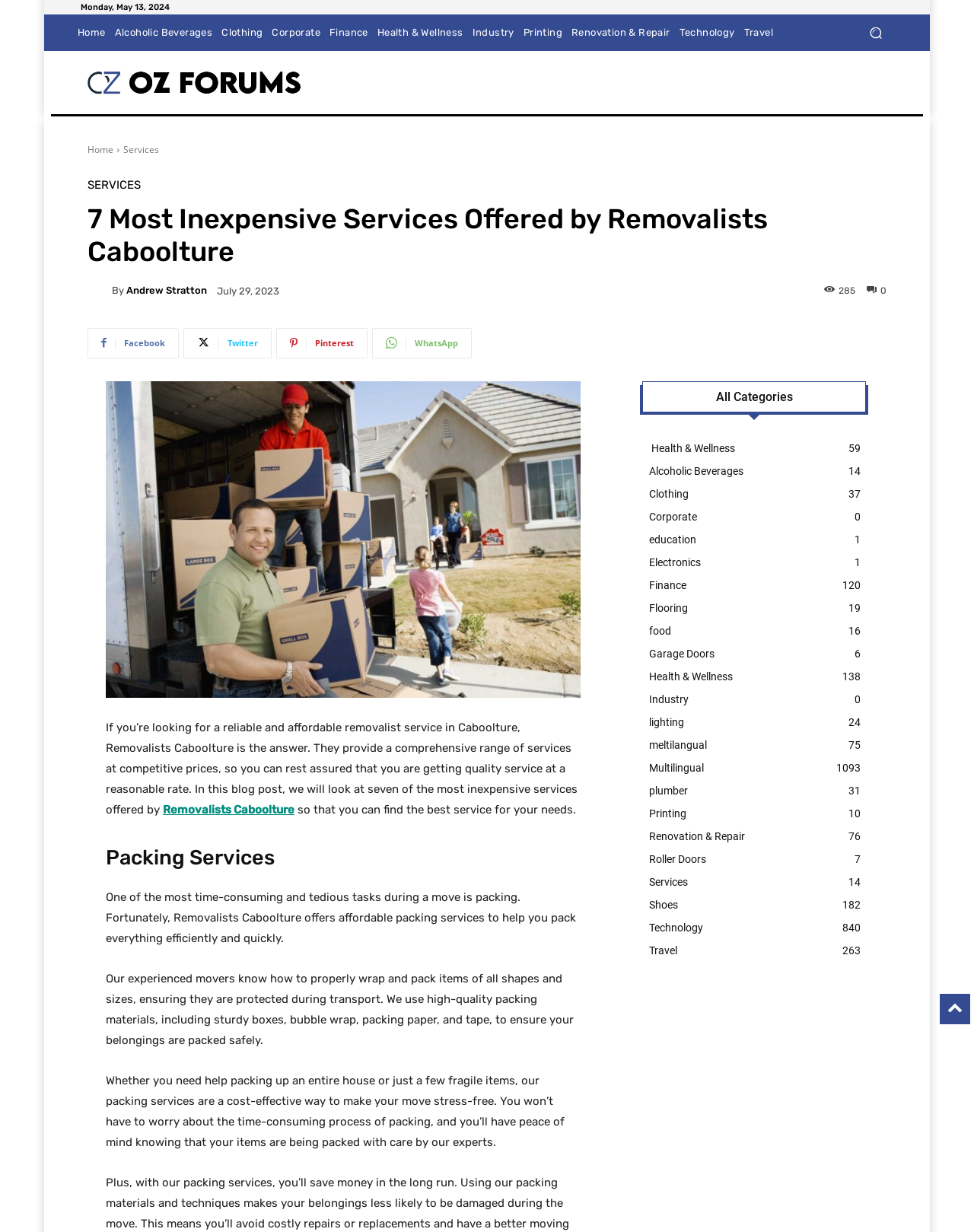Identify the bounding box coordinates of the section to be clicked to complete the task described by the following instruction: "Explore 'Health & Wellness' category". The coordinates should be four float numbers between 0 and 1, formatted as [left, top, right, bottom].

[0.657, 0.354, 0.891, 0.373]